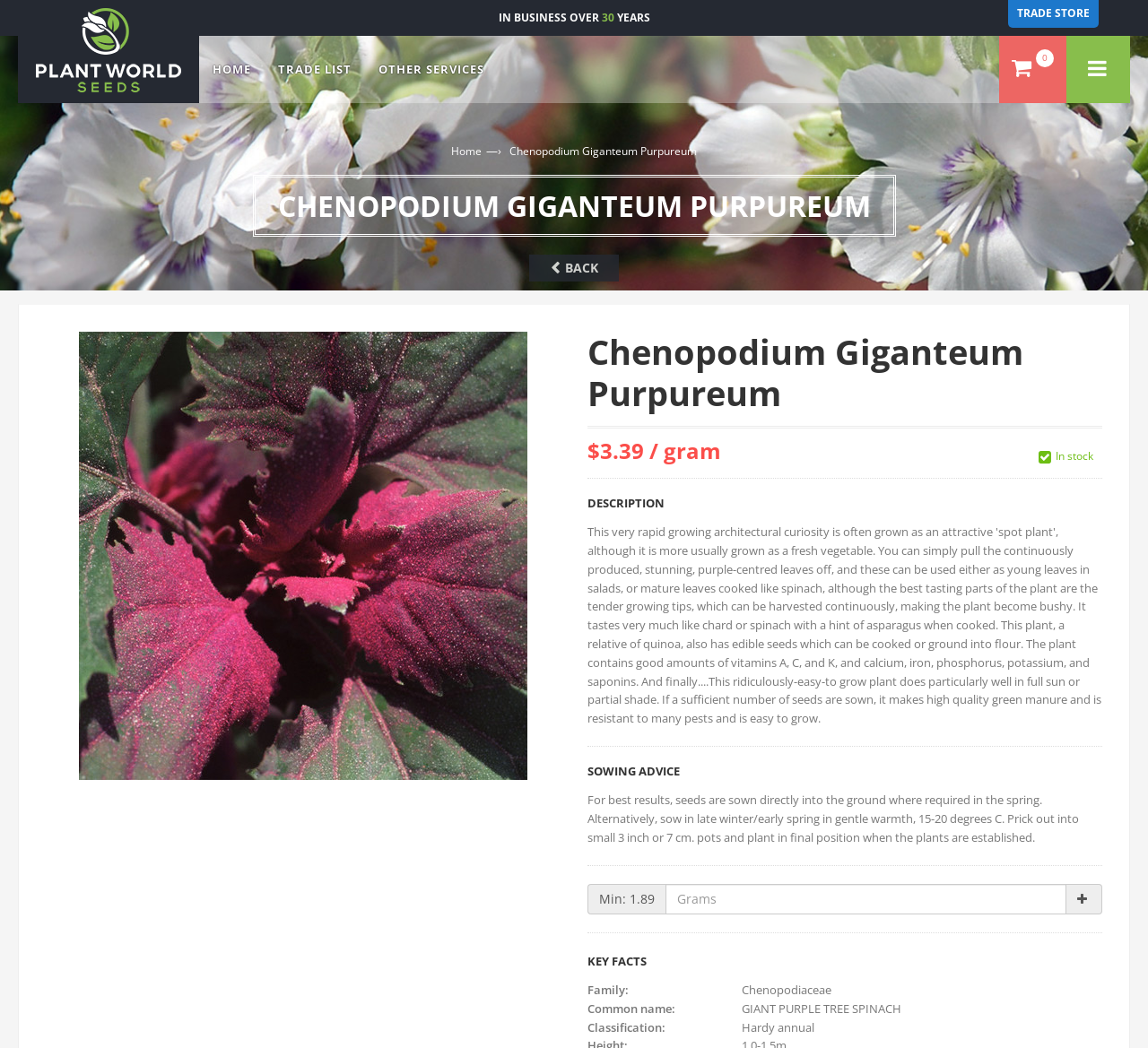Is the product 'Chenopodium Giganteum Purpureum' in stock?
Based on the screenshot, provide a one-word or short-phrase response.

Yes